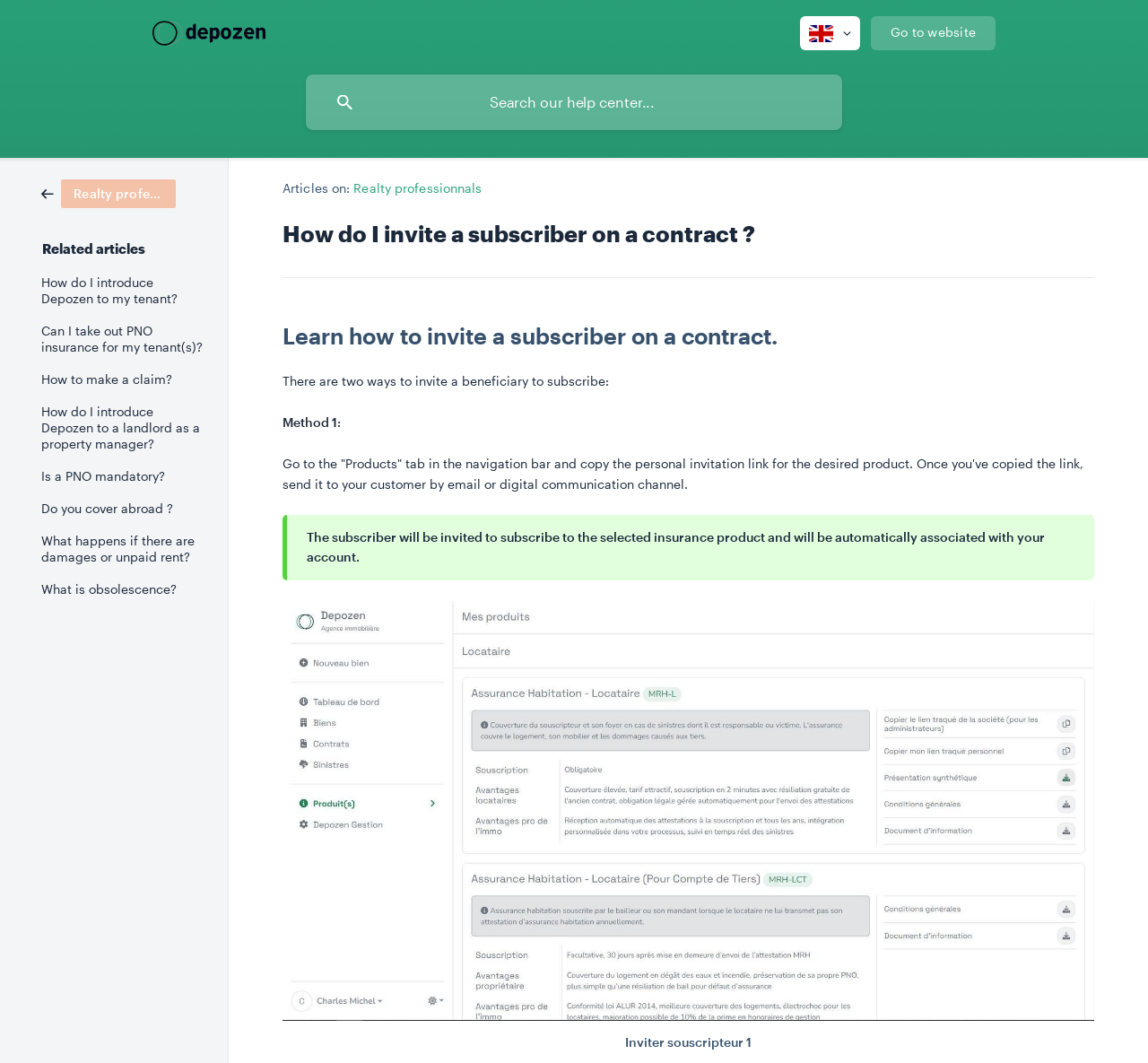Locate the bounding box coordinates of the clickable region necessary to complete the following instruction: "Click the HOME link". Provide the coordinates in the format of four float numbers between 0 and 1, i.e., [left, top, right, bottom].

None